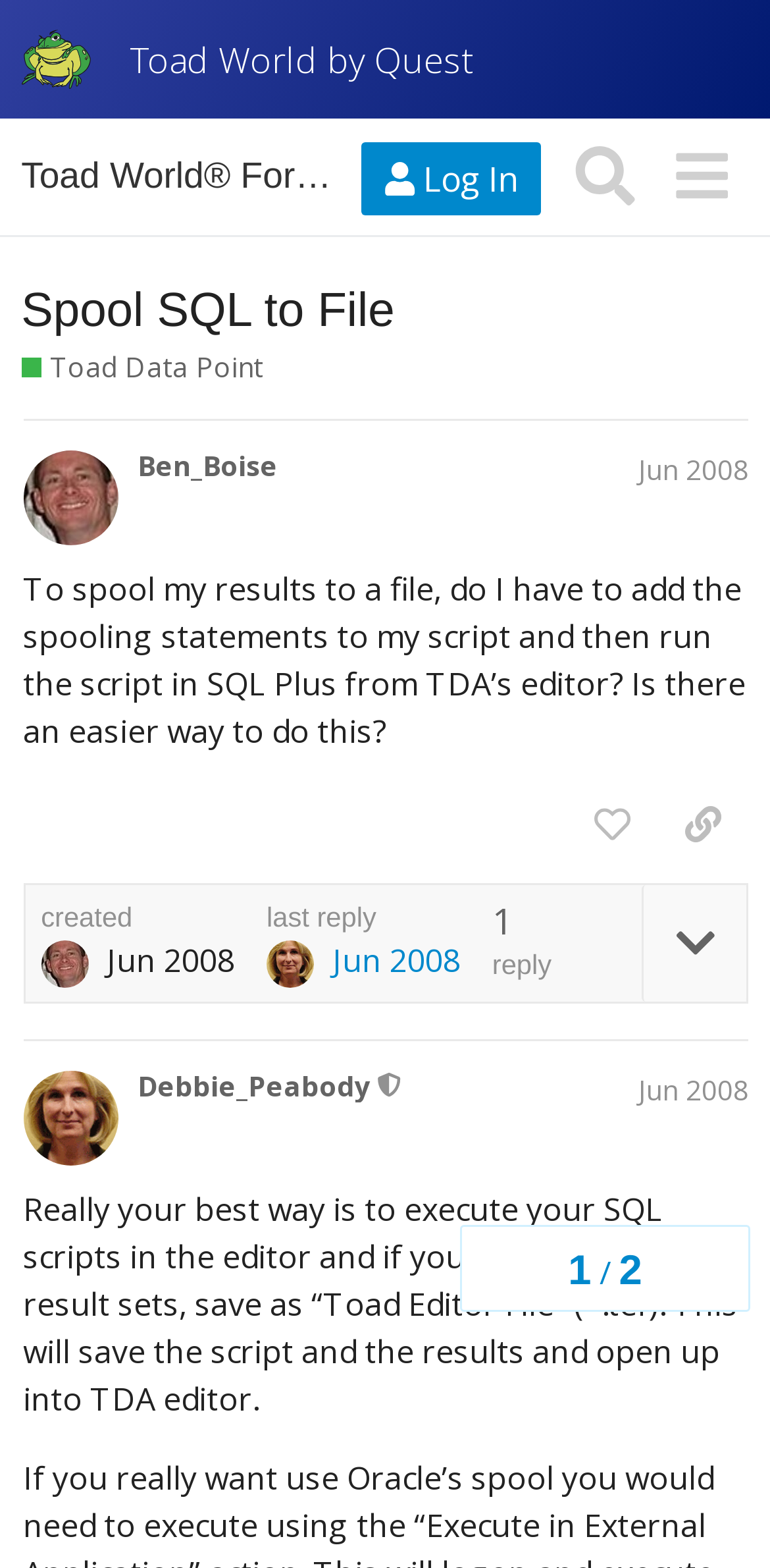Specify the bounding box coordinates of the element's area that should be clicked to execute the given instruction: "View the topic progress". The coordinates should be four float numbers between 0 and 1, i.e., [left, top, right, bottom].

[0.597, 0.781, 0.974, 0.837]